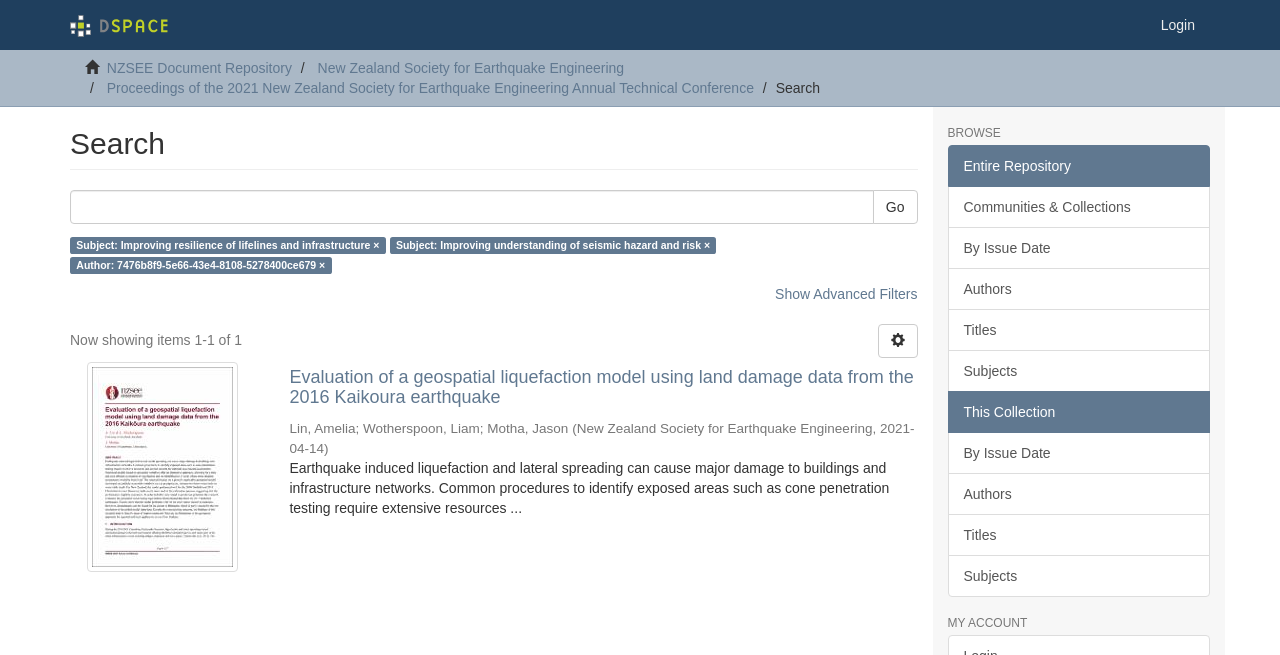Could you provide the bounding box coordinates for the portion of the screen to click to complete this instruction: "Show advanced filters"?

[0.606, 0.437, 0.717, 0.461]